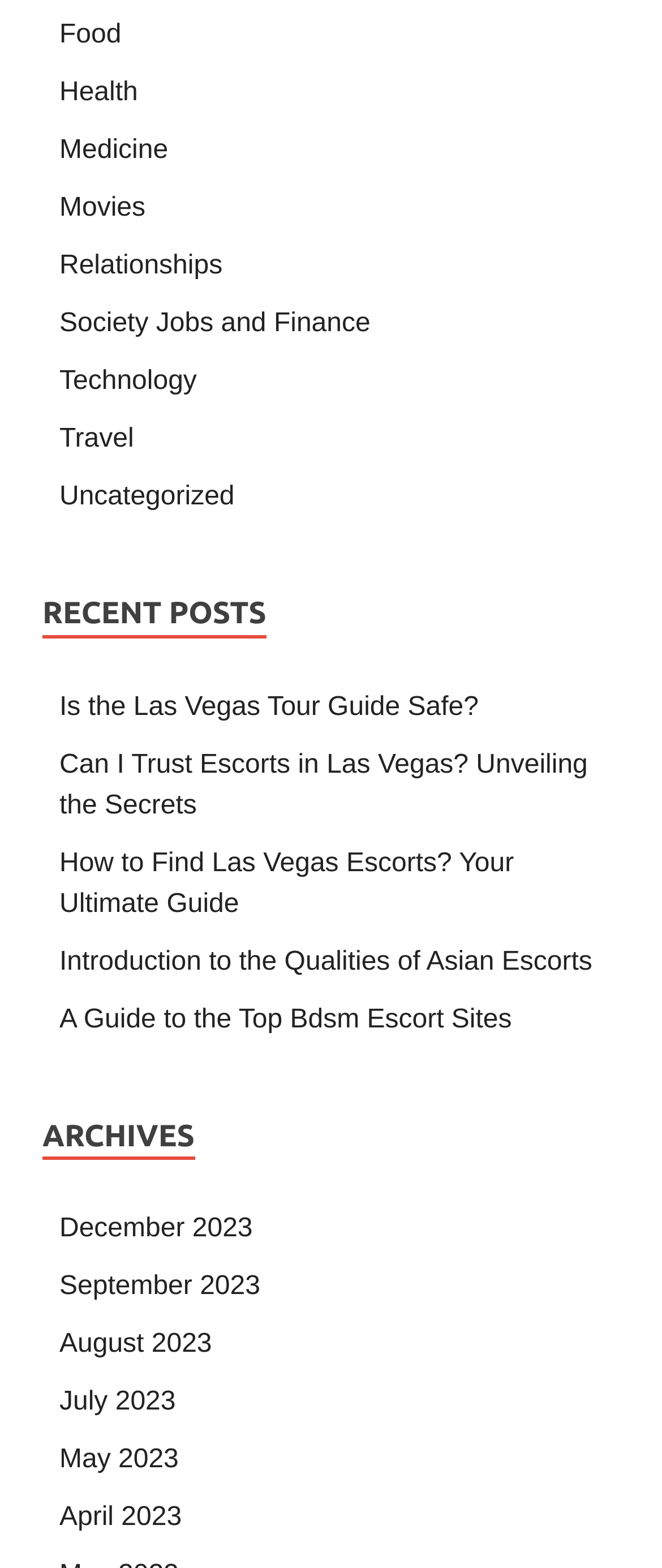Find the bounding box coordinates of the area to click in order to follow the instruction: "Click on the 'Food' link".

[0.09, 0.013, 0.183, 0.032]